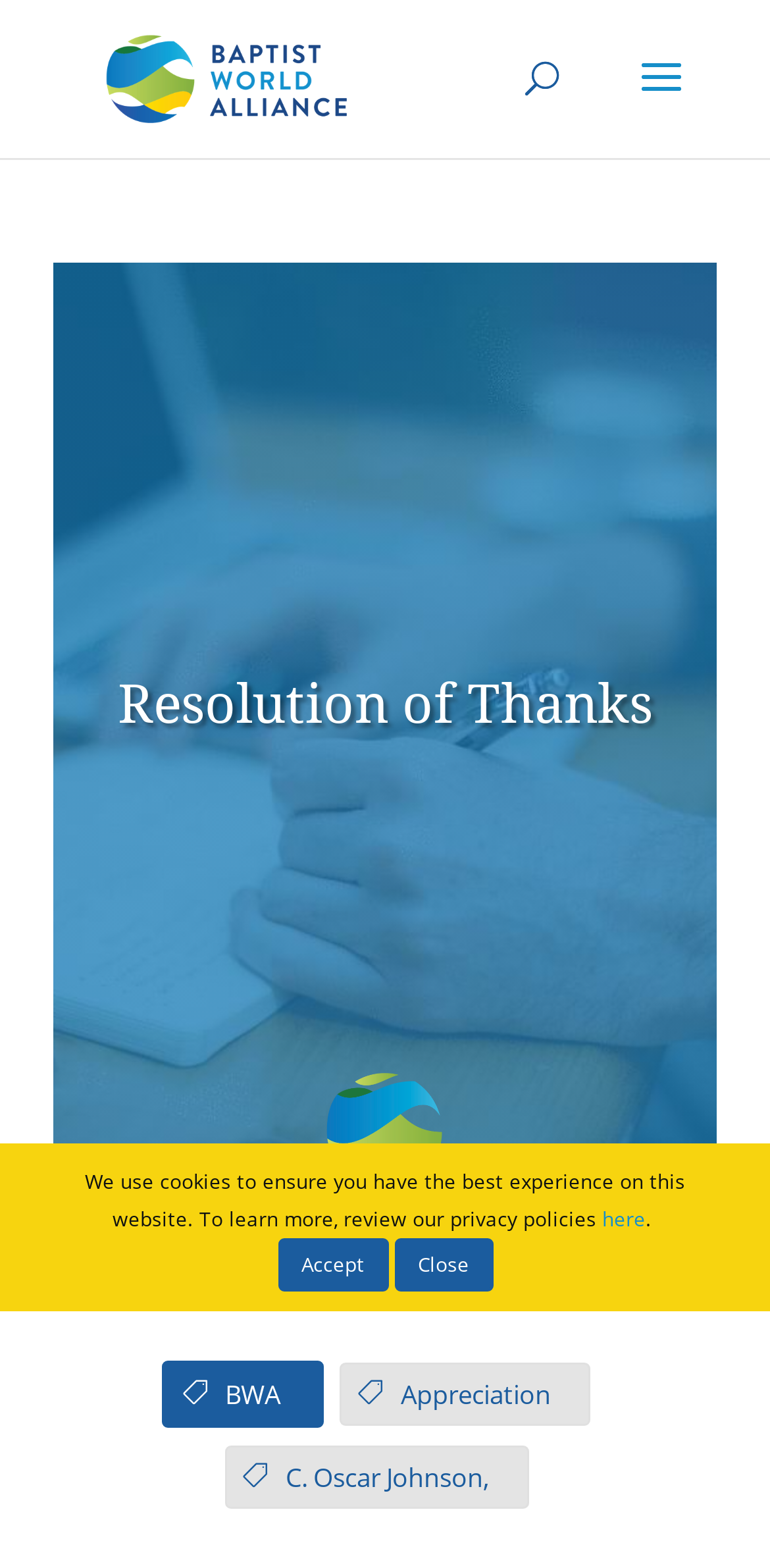Locate the bounding box coordinates of the area where you should click to accomplish the instruction: "search for something".

[0.5, 0.0, 0.9, 0.001]